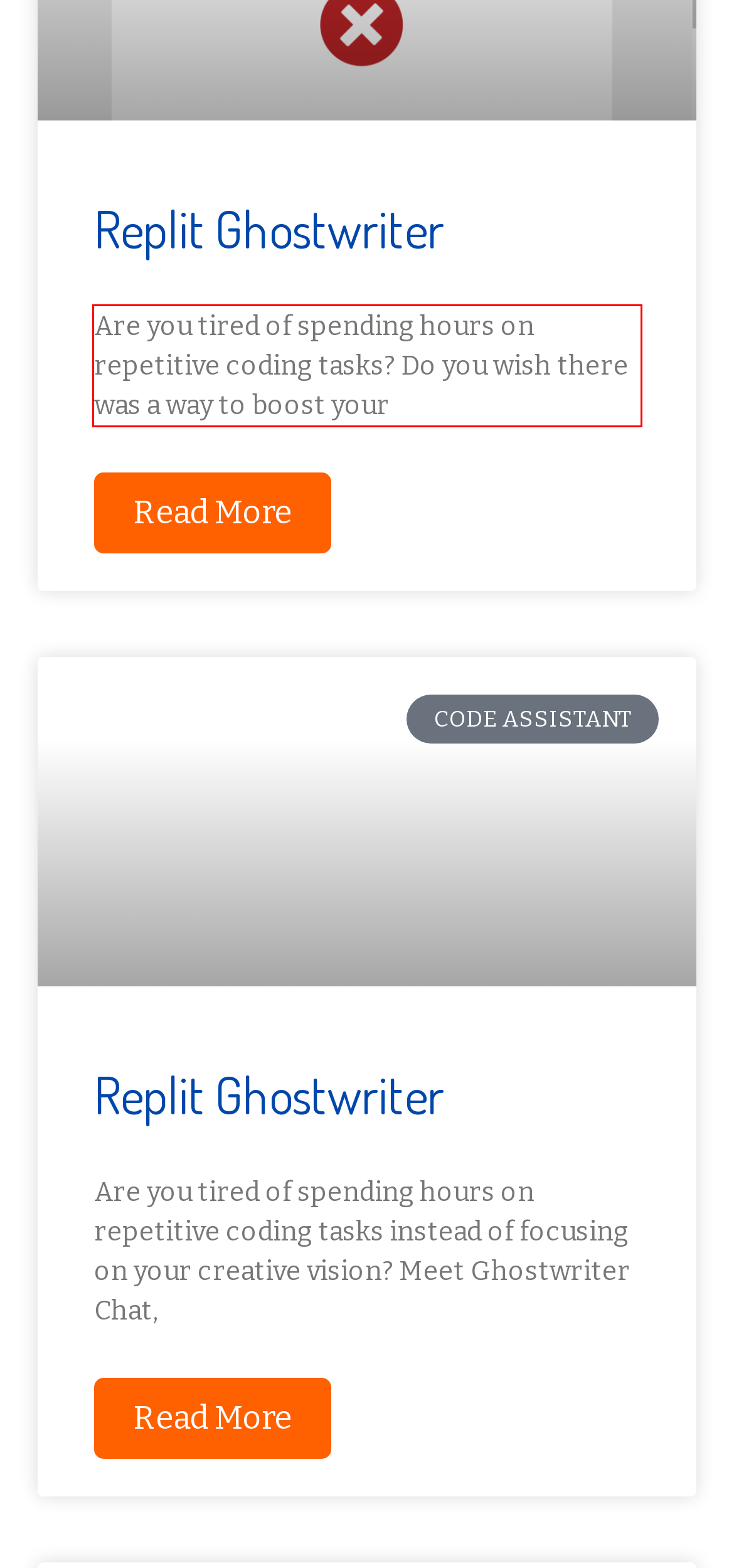Please perform OCR on the text within the red rectangle in the webpage screenshot and return the text content.

Are you tired of spending hours on repetitive coding tasks? Do you wish there was a way to boost your